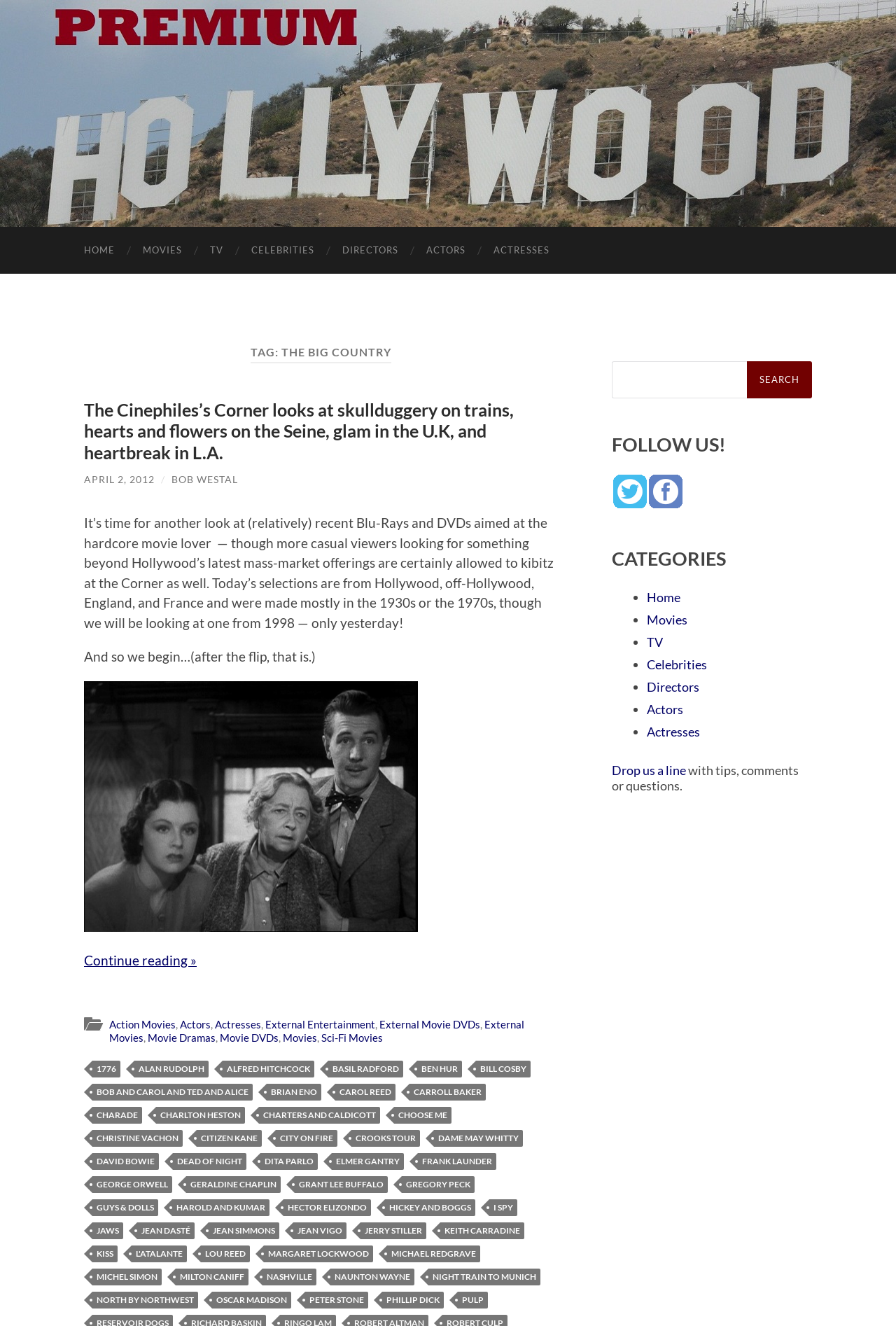Extract the bounding box of the UI element described as: "Actors".

[0.201, 0.768, 0.235, 0.777]